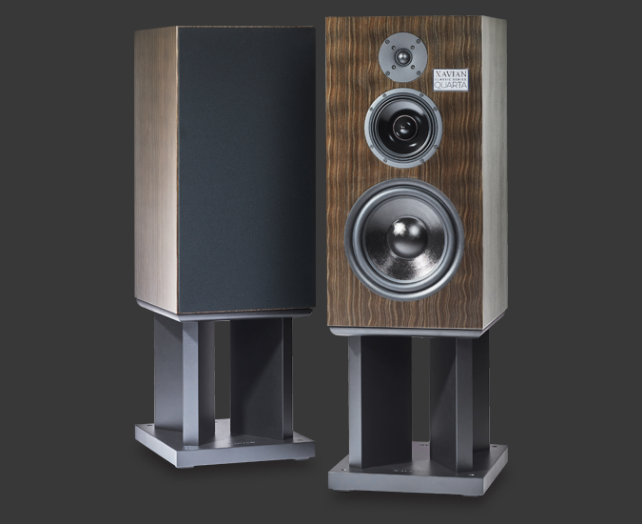Describe the image with as much detail as possible.

The image features the Xavian Classic Quarta loudspeakers, notable for their elegant design and robust construction. These stand-mounted speakers showcase a combination of a sleek wooden finish and a sturdy black base, elevating their aesthetic appeal. The front of the right speaker is prominently displayed, revealing a carefully crafted layout with two drivers: a larger bass driver and a smaller tweeter, both designed to deliver high-quality sound for an enriching audio experience. The left speaker is partially visible, hinting at the symmetrical design typical of high-end audio equipment. These speakers exemplify a blend of functionality and style, ideal for audiophiles seeking both performance and visual elegance in their sound systems.